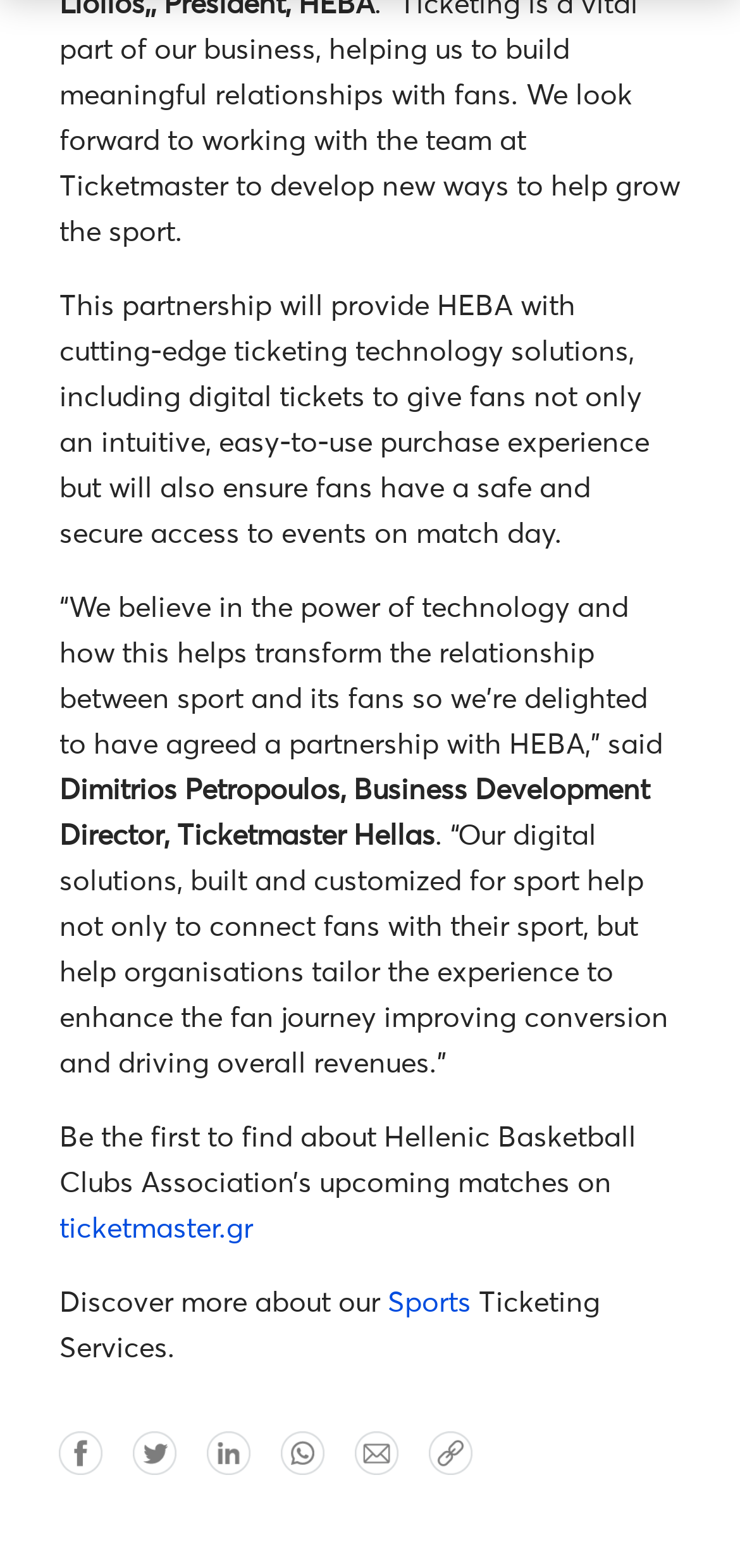Where can fans find out about Hellenic Basketball Clubs Association’s upcoming matches?
Please provide a full and detailed response to the question.

The webpage suggests that fans can find out about Hellenic Basketball Clubs Association’s upcoming matches on ticketmaster.gr, as mentioned in the text.